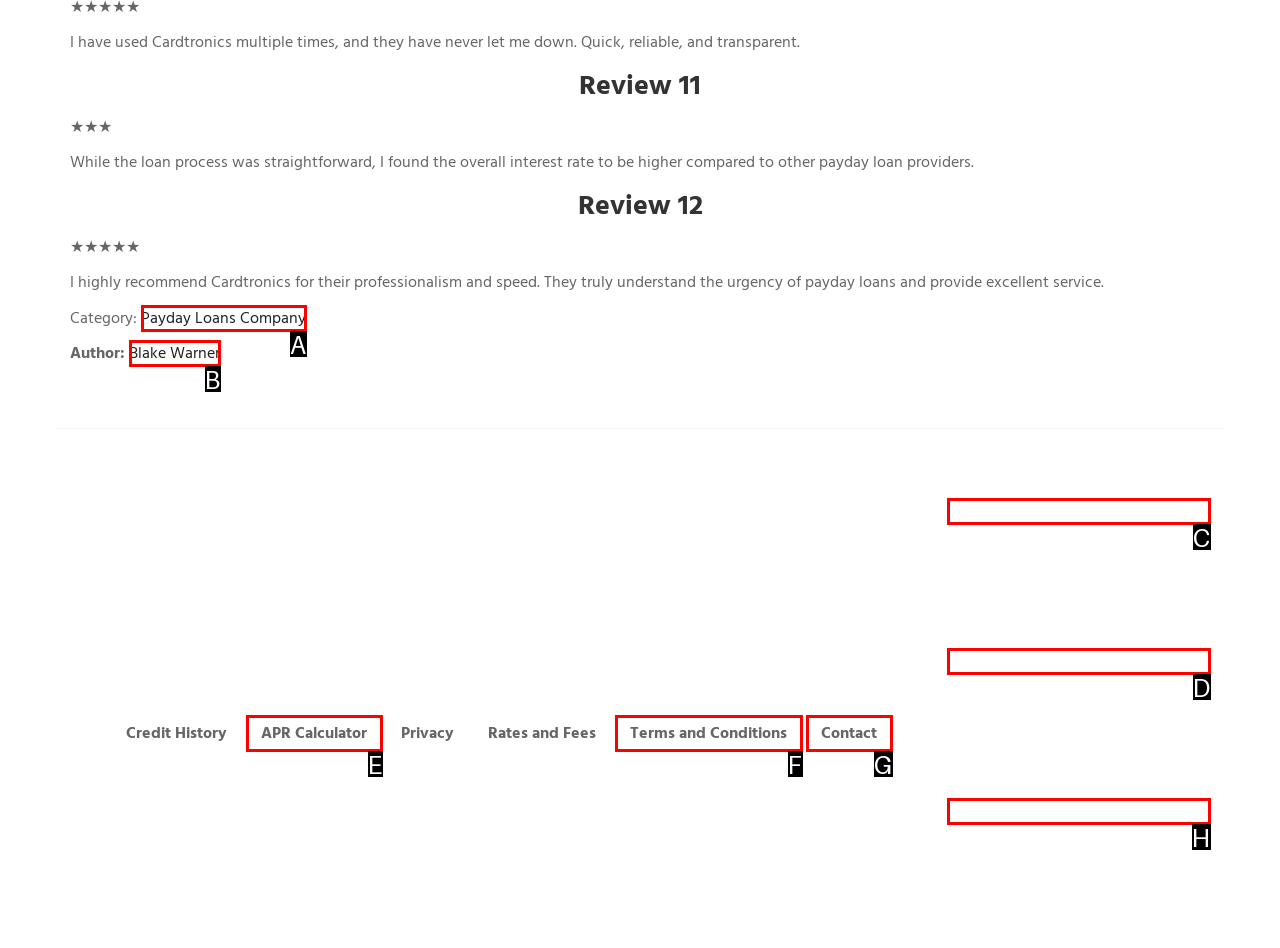From the given options, find the HTML element that fits the description: <img src="/wp-content/uploads/2022/09/Twitter.png" alt="Twitter">. Reply with the letter of the chosen element.

C